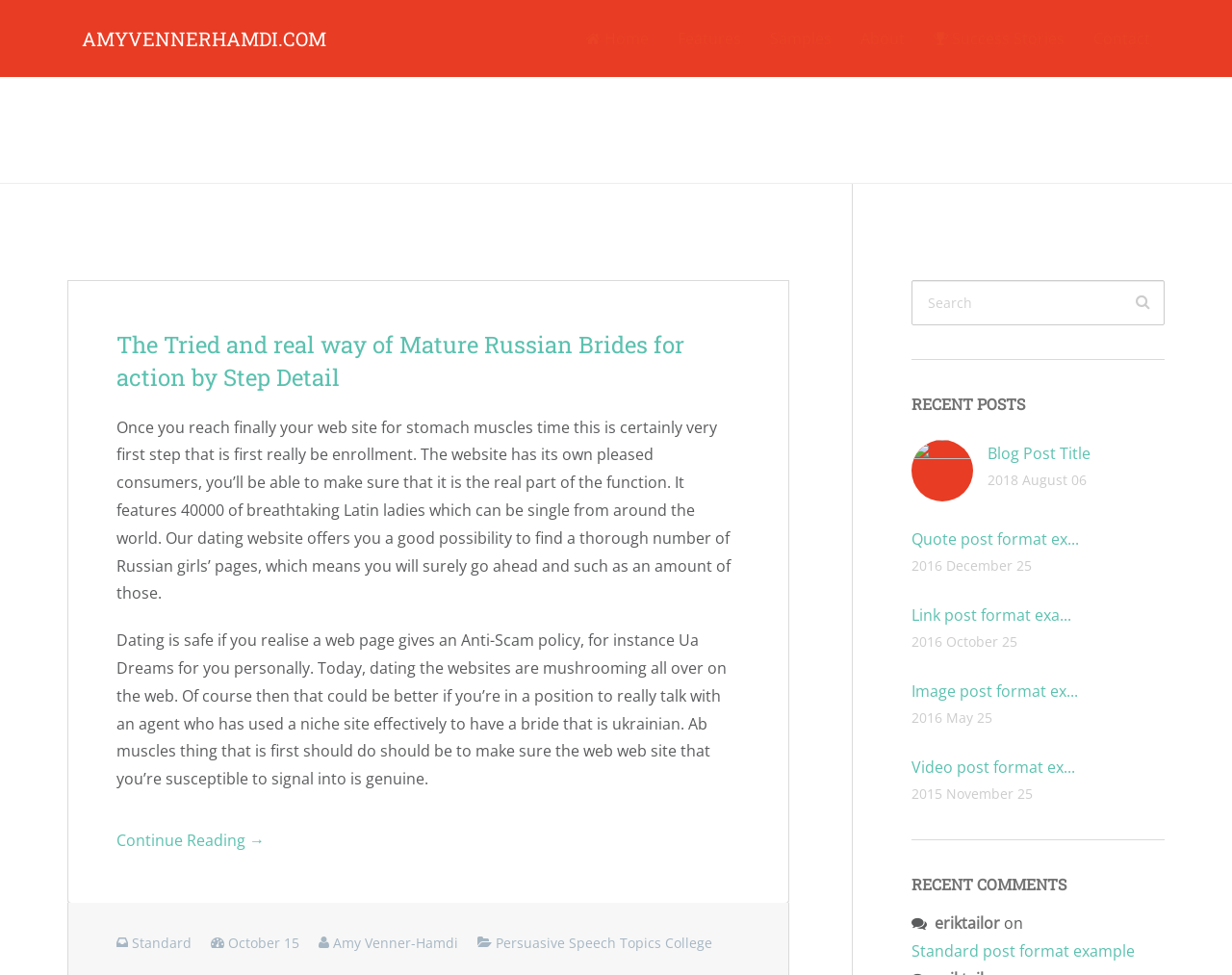Find the bounding box coordinates for the HTML element described in this sentence: "Link post format exa...". Provide the coordinates as four float numbers between 0 and 1, in the format [left, top, right, bottom].

[0.74, 0.62, 0.87, 0.641]